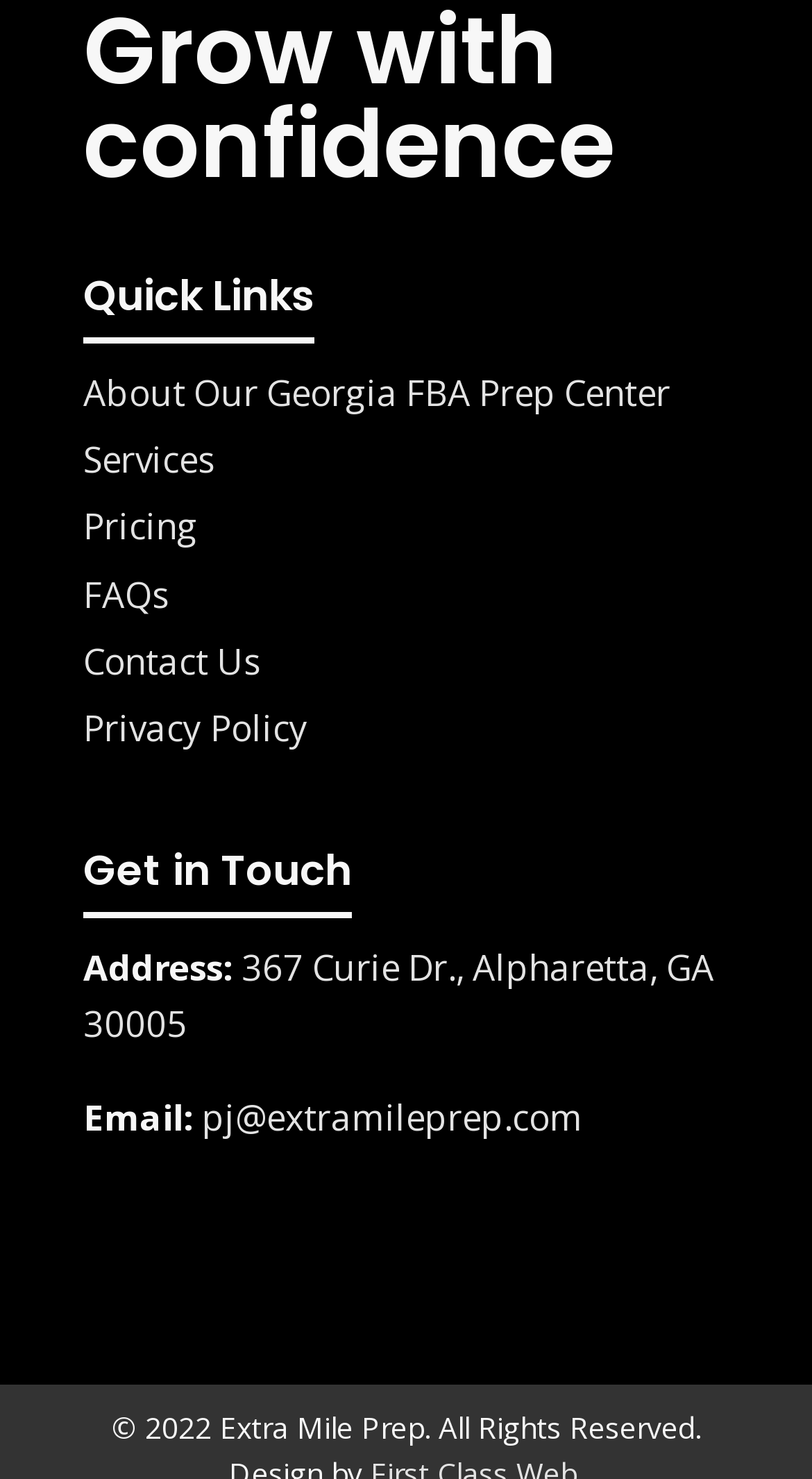For the given element description pj@extramileprep.com, determine the bounding box coordinates of the UI element. The coordinates should follow the format (top-left x, top-left y, bottom-right x, bottom-right y) and be within the range of 0 to 1.

[0.249, 0.738, 0.718, 0.771]